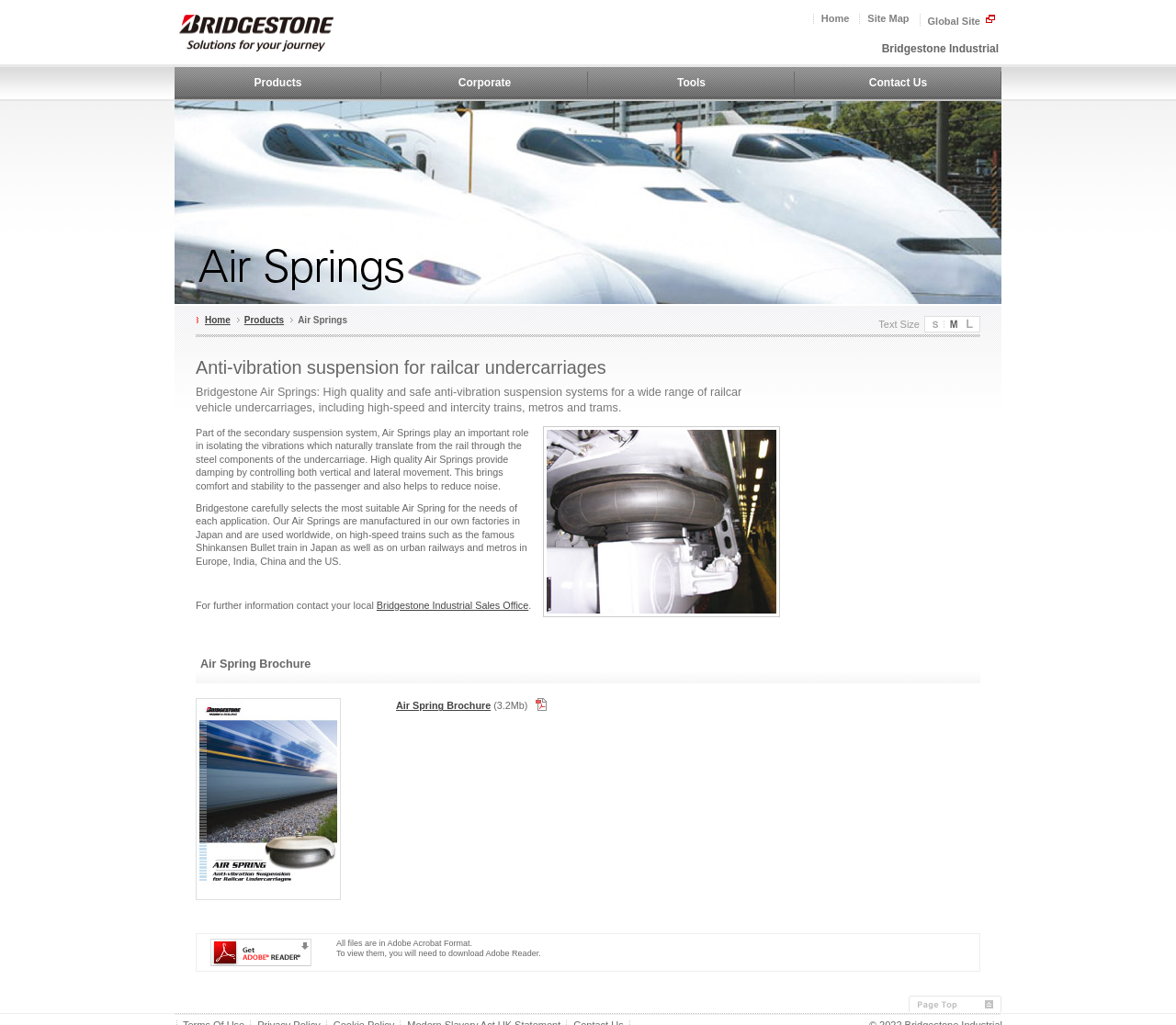What is the topic of the webpage?
Provide a detailed answer to the question using information from the image.

The topic of the webpage is Air Springs, which can be inferred from the heading 'Air Springs', the image 'Air spring train suspension', and the StaticText 'Bridgestone Air Springs...'.